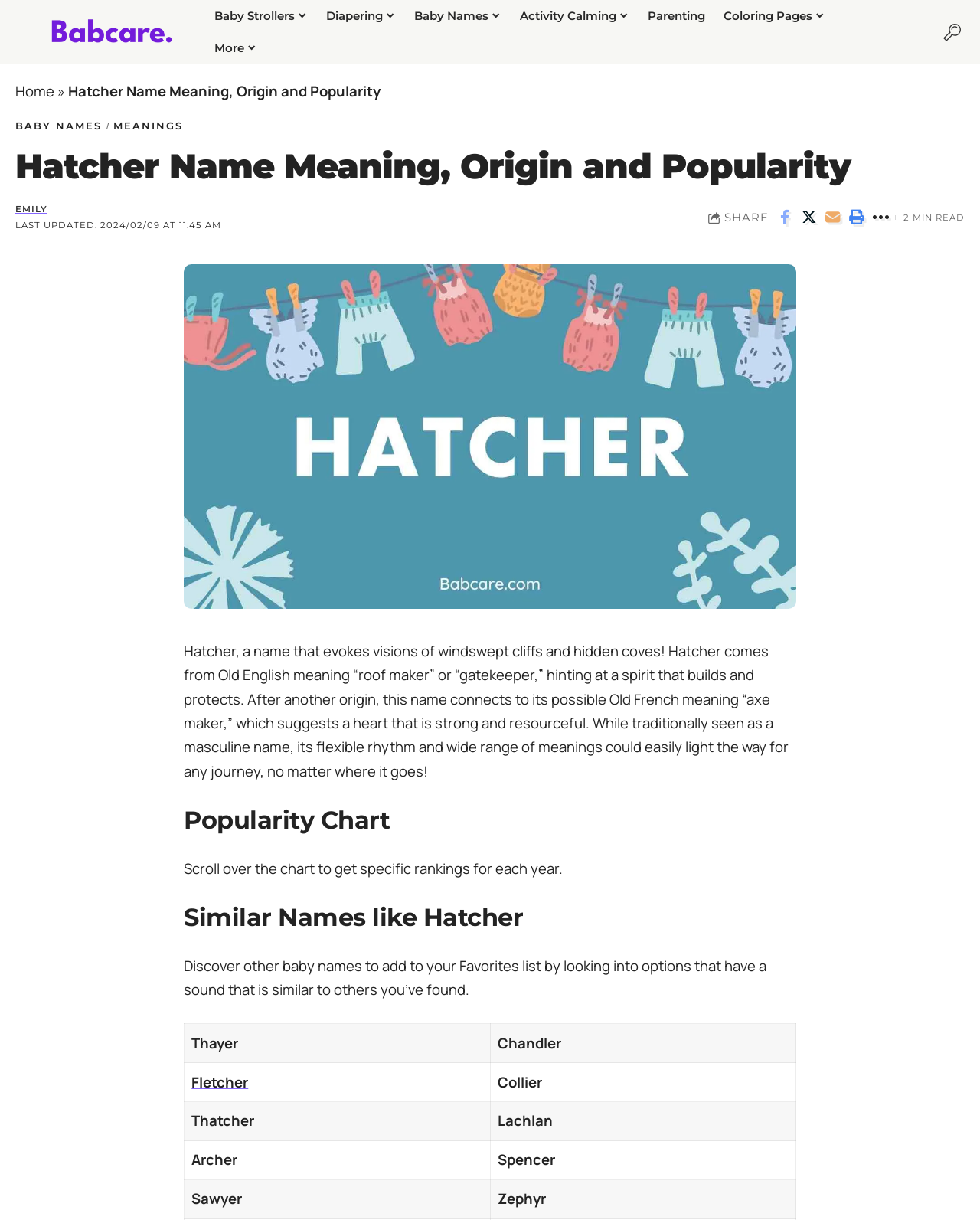How many minutes does it take to read the article about Hatcher?
Please provide a detailed and thorough answer to the question.

The webpage indicates that the article about Hatcher is a 2-minute read, providing users with an estimate of the time required to read the content.